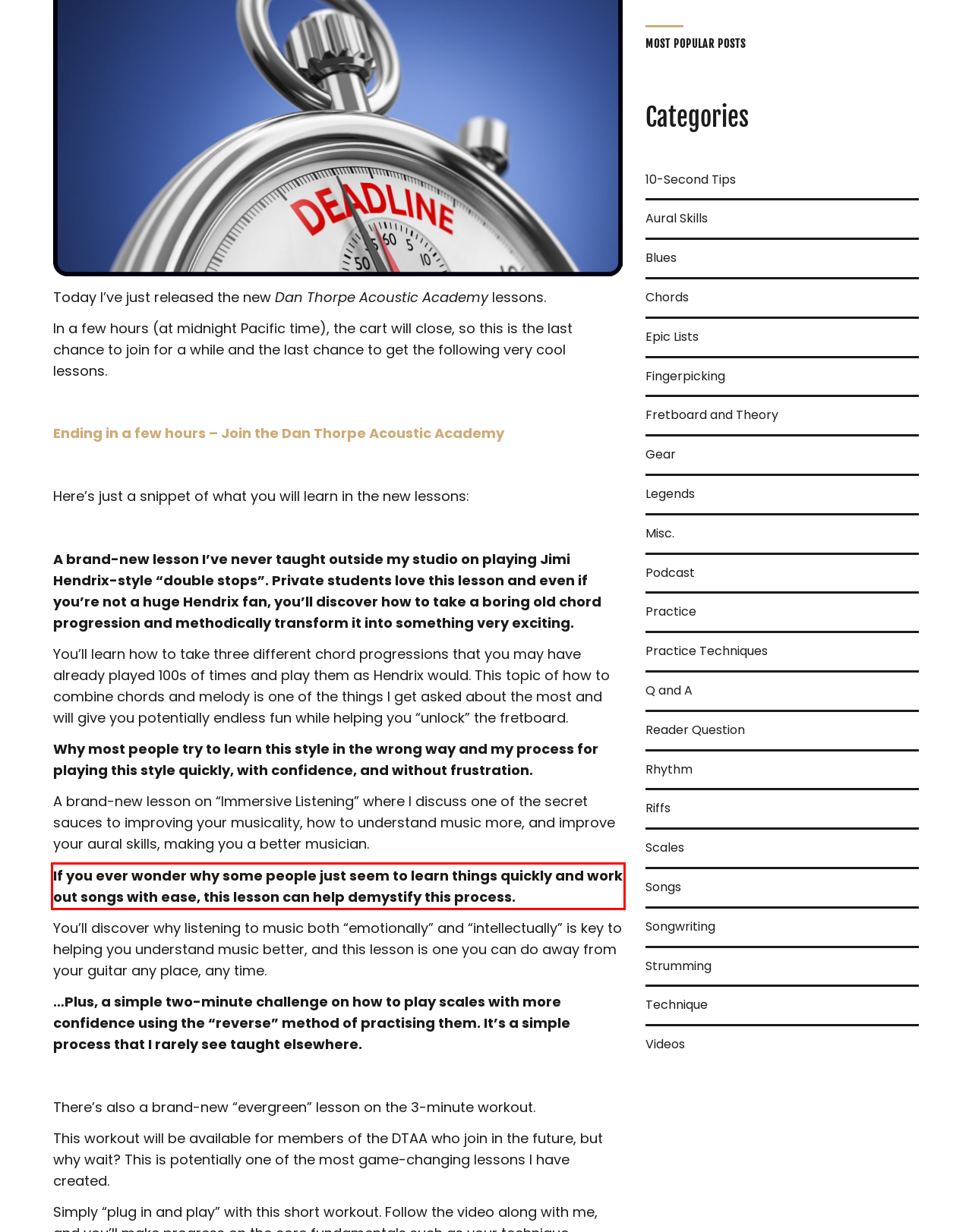Identify the text within the red bounding box on the webpage screenshot and generate the extracted text content.

If you ever wonder why some people just seem to learn things quickly and work out songs with ease, this lesson can help demystify this process.